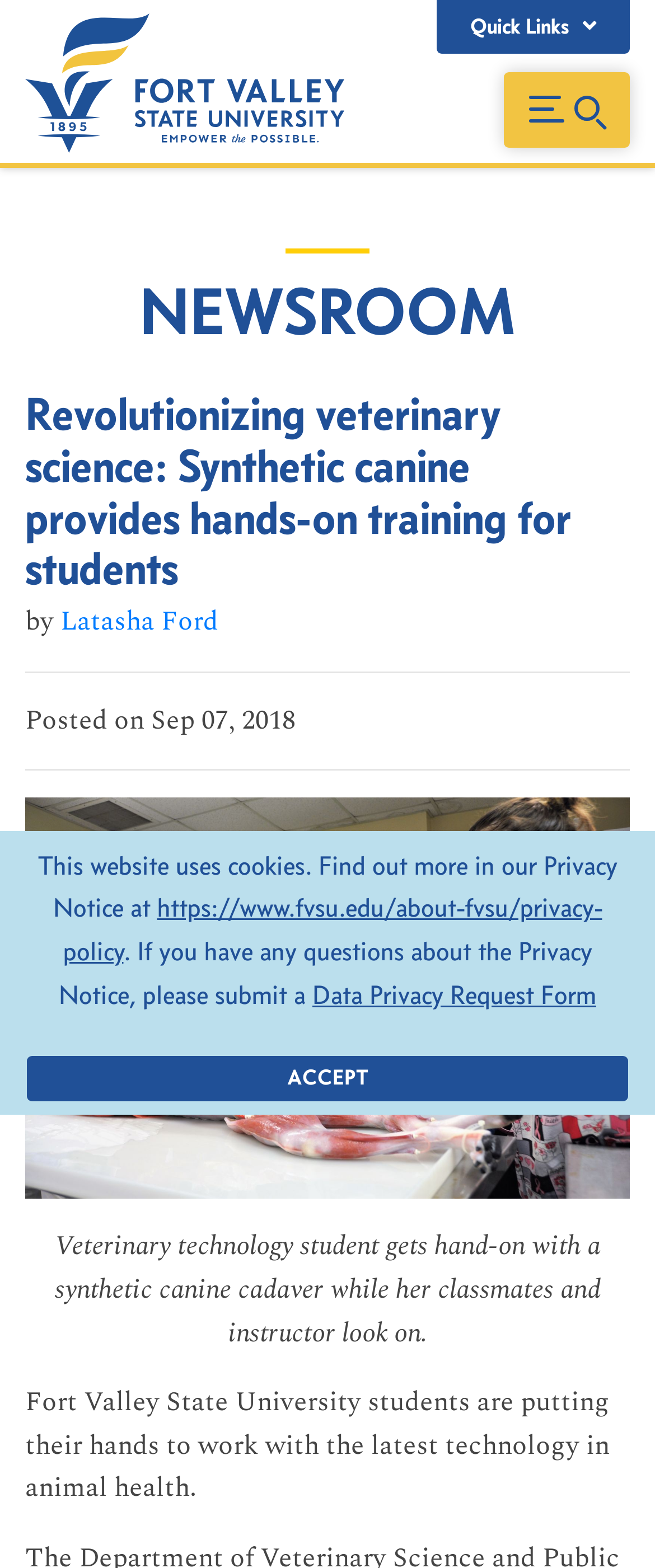What is the purpose of the image?
Using the image as a reference, deliver a detailed and thorough answer to the question.

I found the answer by looking at the image element with the description 'Veterinary technology student gets hand-on with a synthetic canine cadaver while her classmates and instructor look on.' which suggests that the image is used to illustrate veterinary technology.